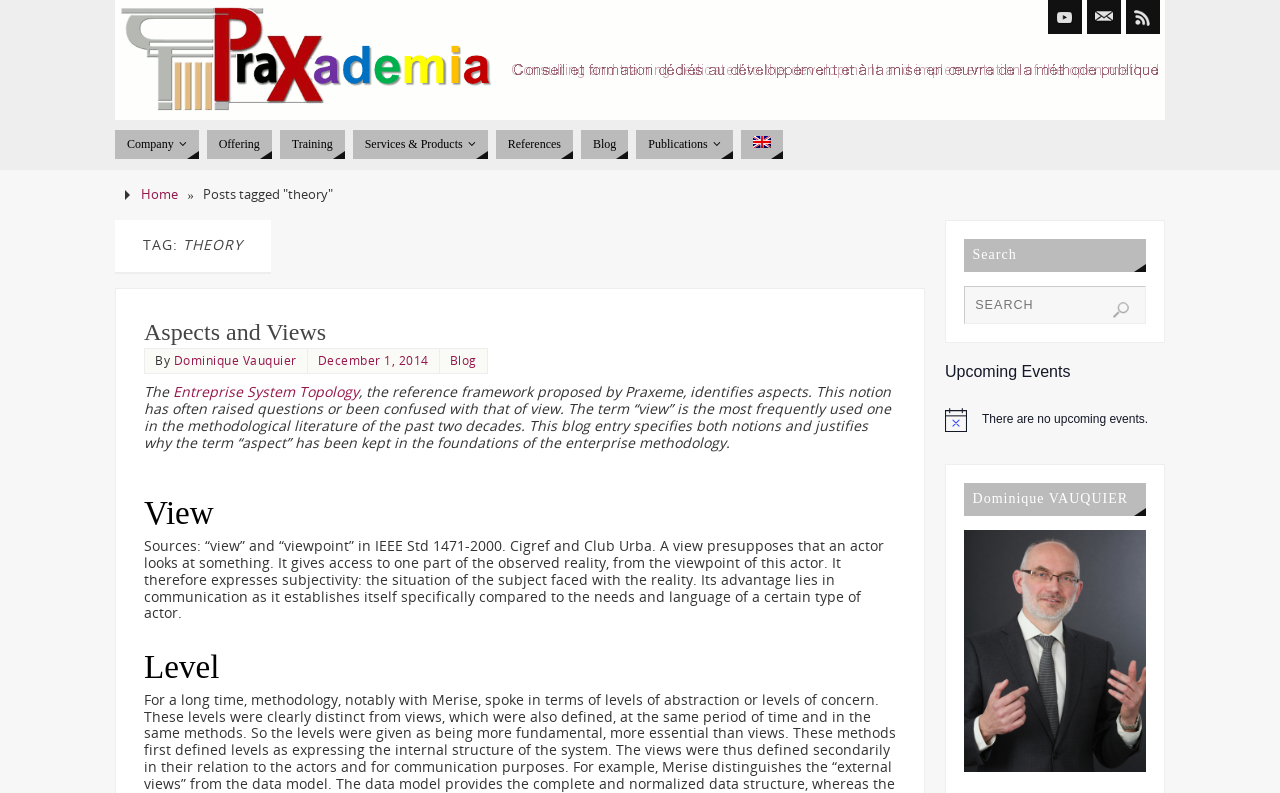Determine the bounding box coordinates for the clickable element to execute this instruction: "Click the YouTube link". Provide the coordinates as four float numbers between 0 and 1, i.e., [left, top, right, bottom].

[0.819, 0.0, 0.845, 0.043]